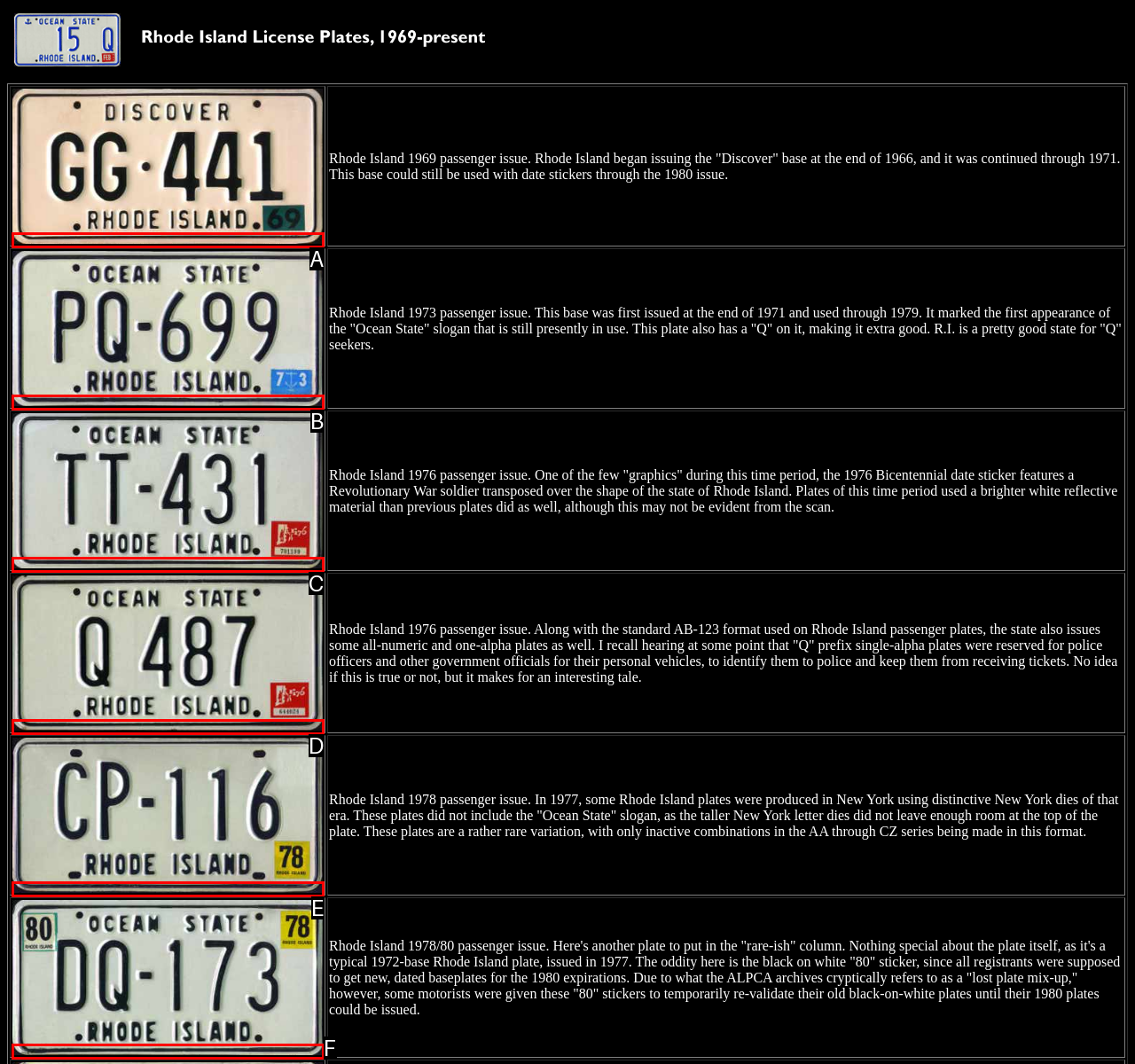Identify the letter of the UI element that fits the description: alt="RI 73 #PQ-699"
Respond with the letter of the option directly.

B